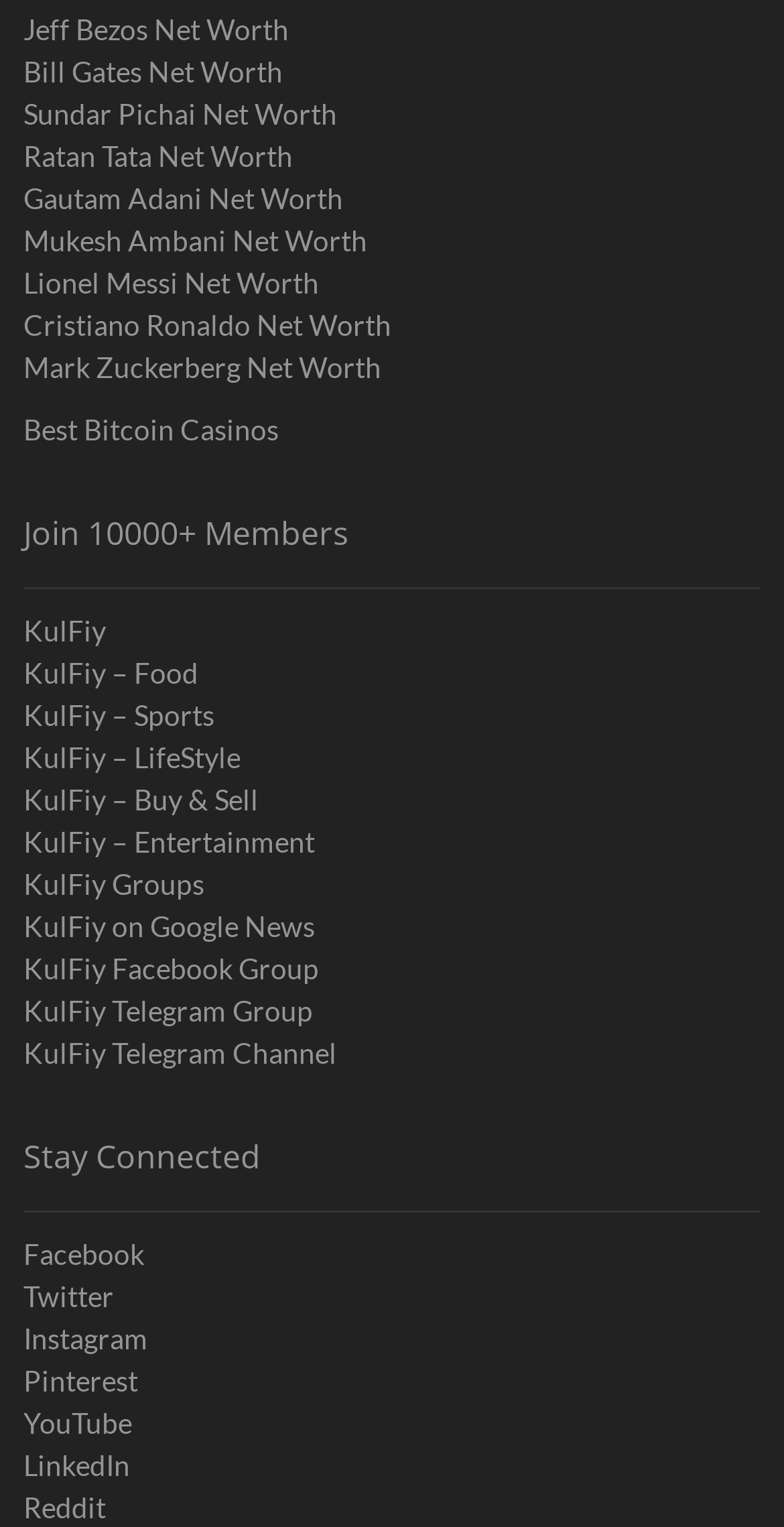How many net worth links are available? Using the information from the screenshot, answer with a single word or phrase.

9